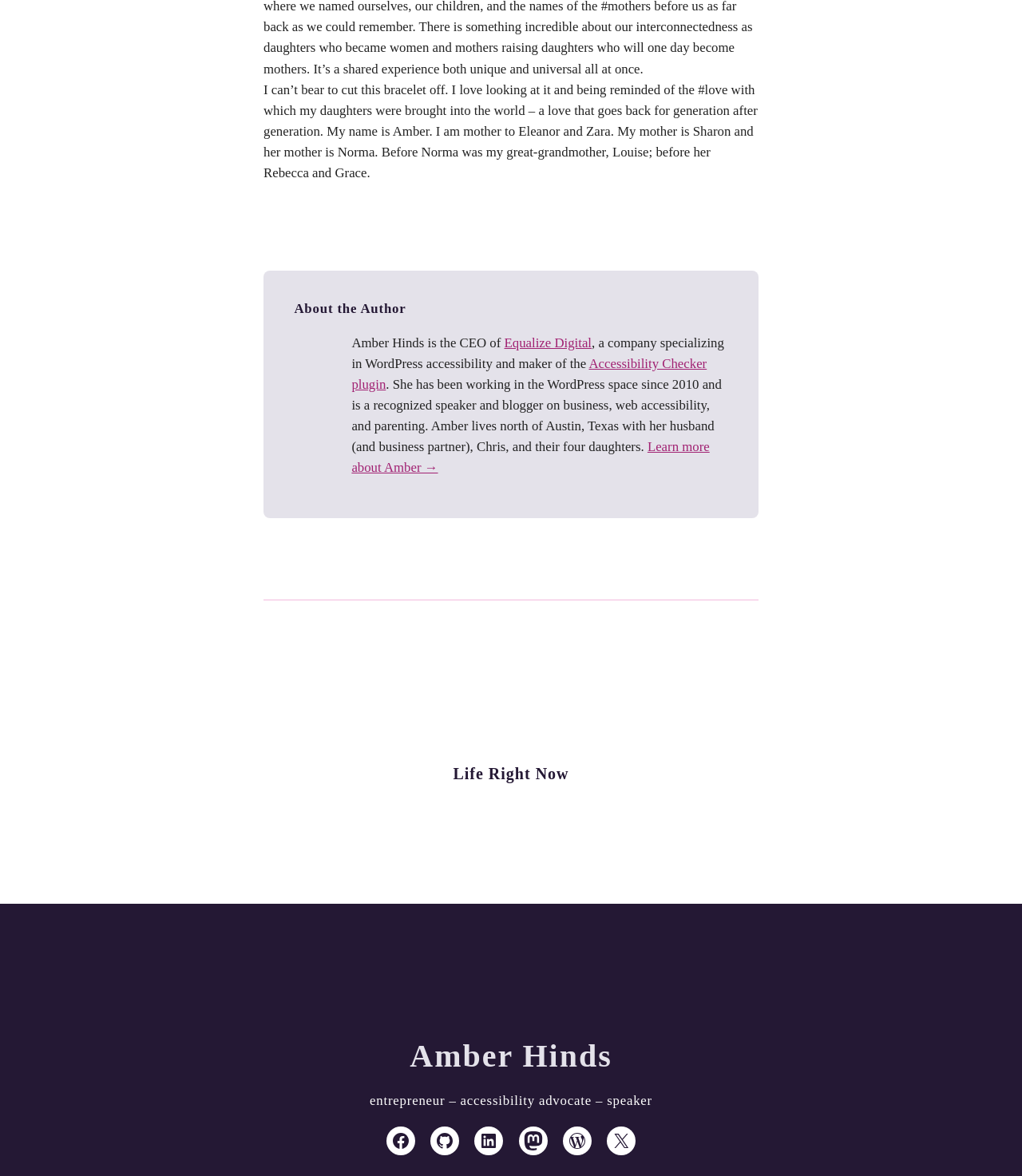Refer to the screenshot and answer the following question in detail:
Where does Amber live?

According to the text 'Amber lives north of Austin, Texas with her husband (and business partner), Chris, and their four daughters.', we can determine that Amber lives in Texas.